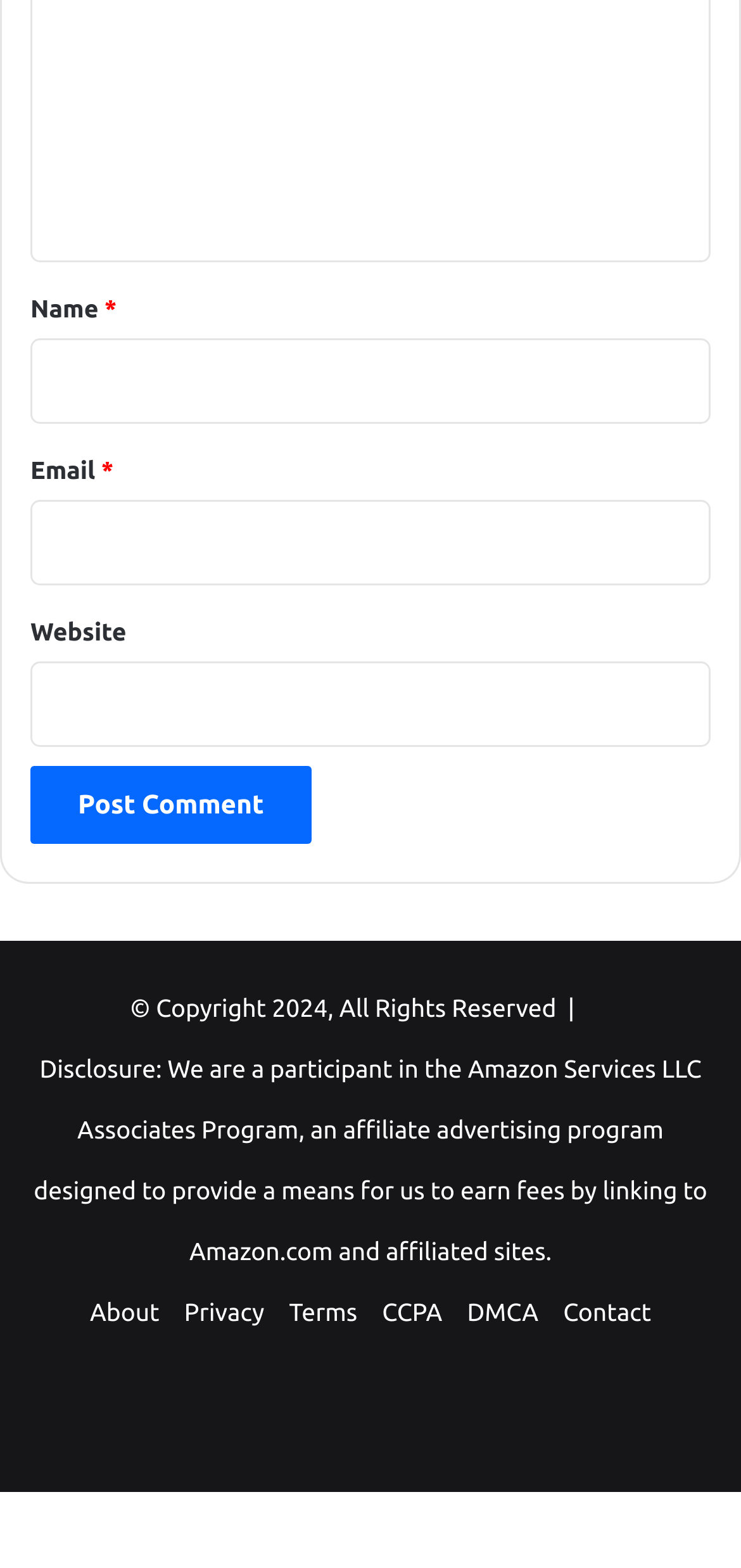Is the email field required?
Based on the screenshot, respond with a single word or phrase.

Yes